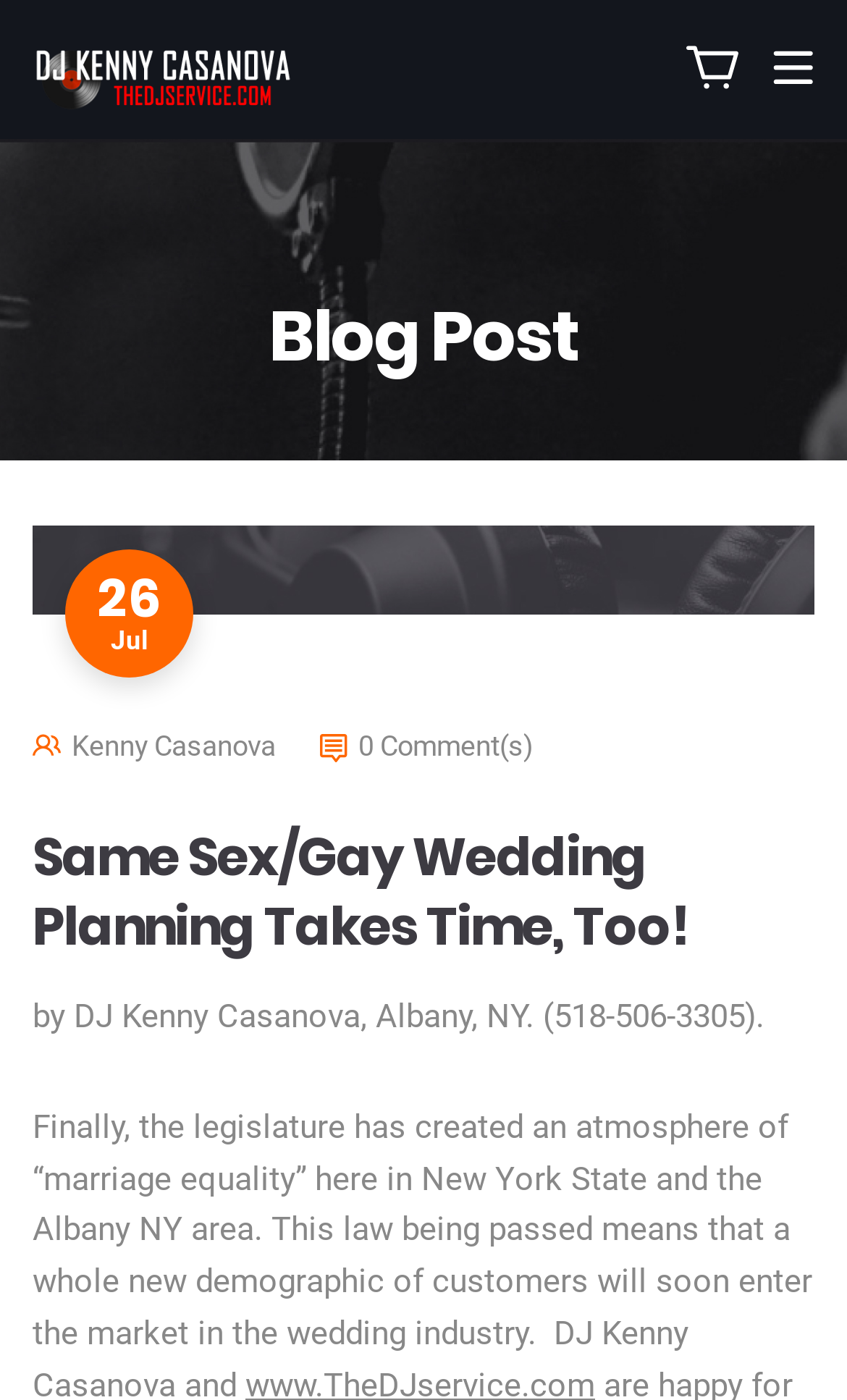Carefully examine the image and provide an in-depth answer to the question: What is the date of the blog post?

I found the date by looking at the static text elements with the bounding box coordinates [0.115, 0.402, 0.19, 0.453] and [0.131, 0.447, 0.174, 0.468] which are child elements of the heading element with the text 'Blog Post'.